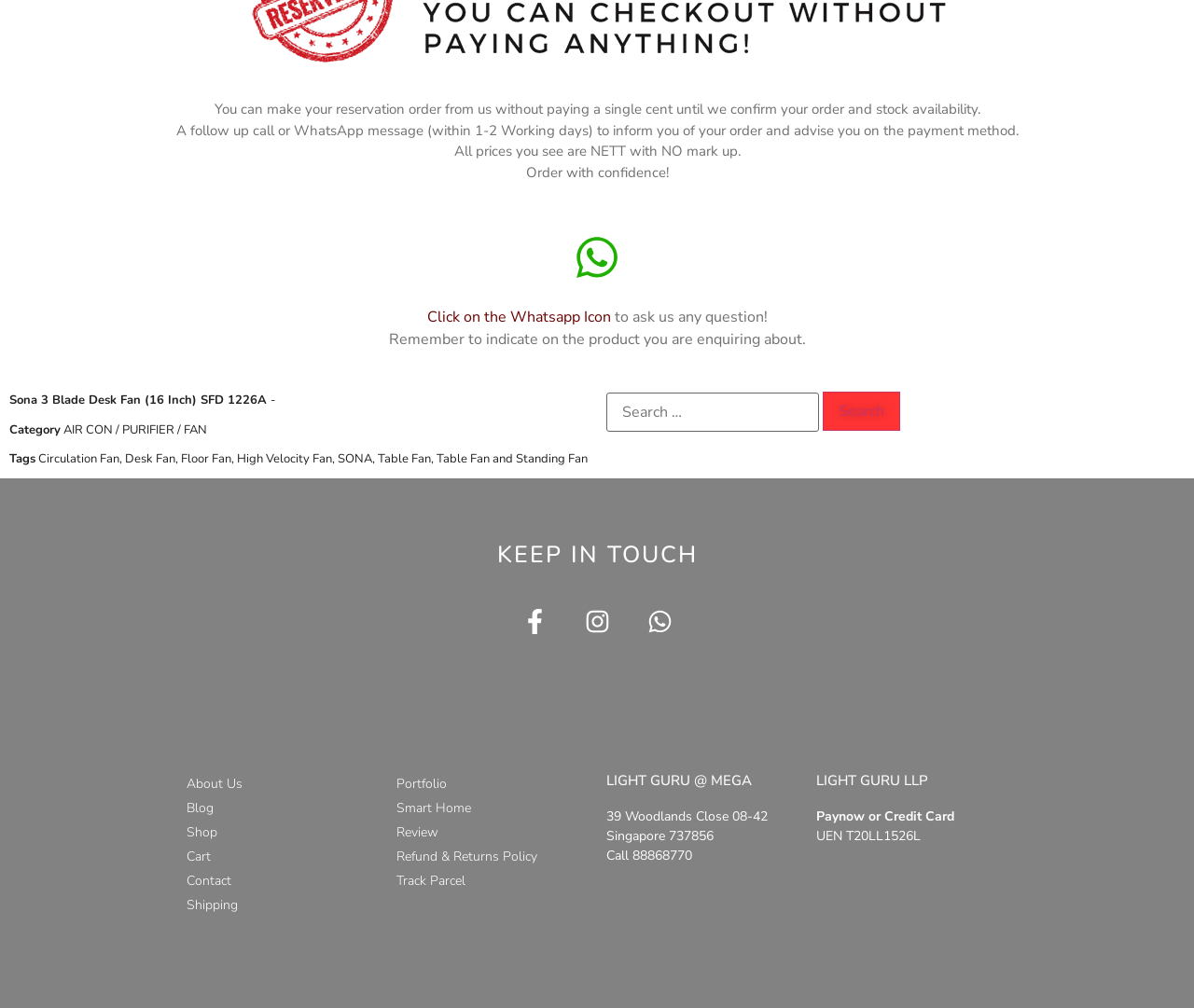Identify the bounding box coordinates of the clickable region to carry out the given instruction: "View AIR CON / PURIFIER / FAN category".

[0.053, 0.418, 0.173, 0.434]